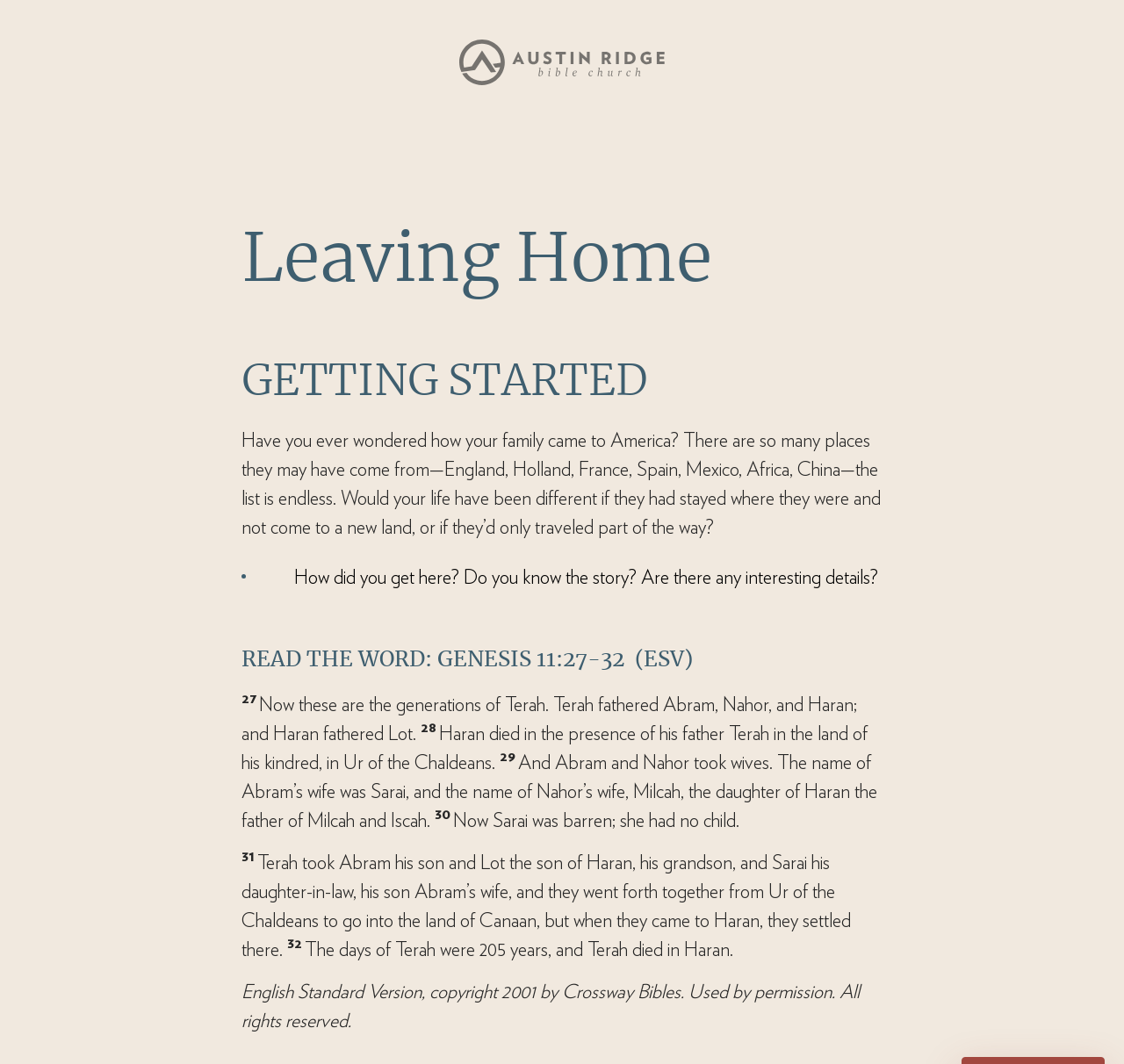Given the webpage screenshot and the description, determine the bounding box coordinates (top-left x, top-left y, bottom-right x, bottom-right y) that define the location of the UI element matching this description: About Us

None